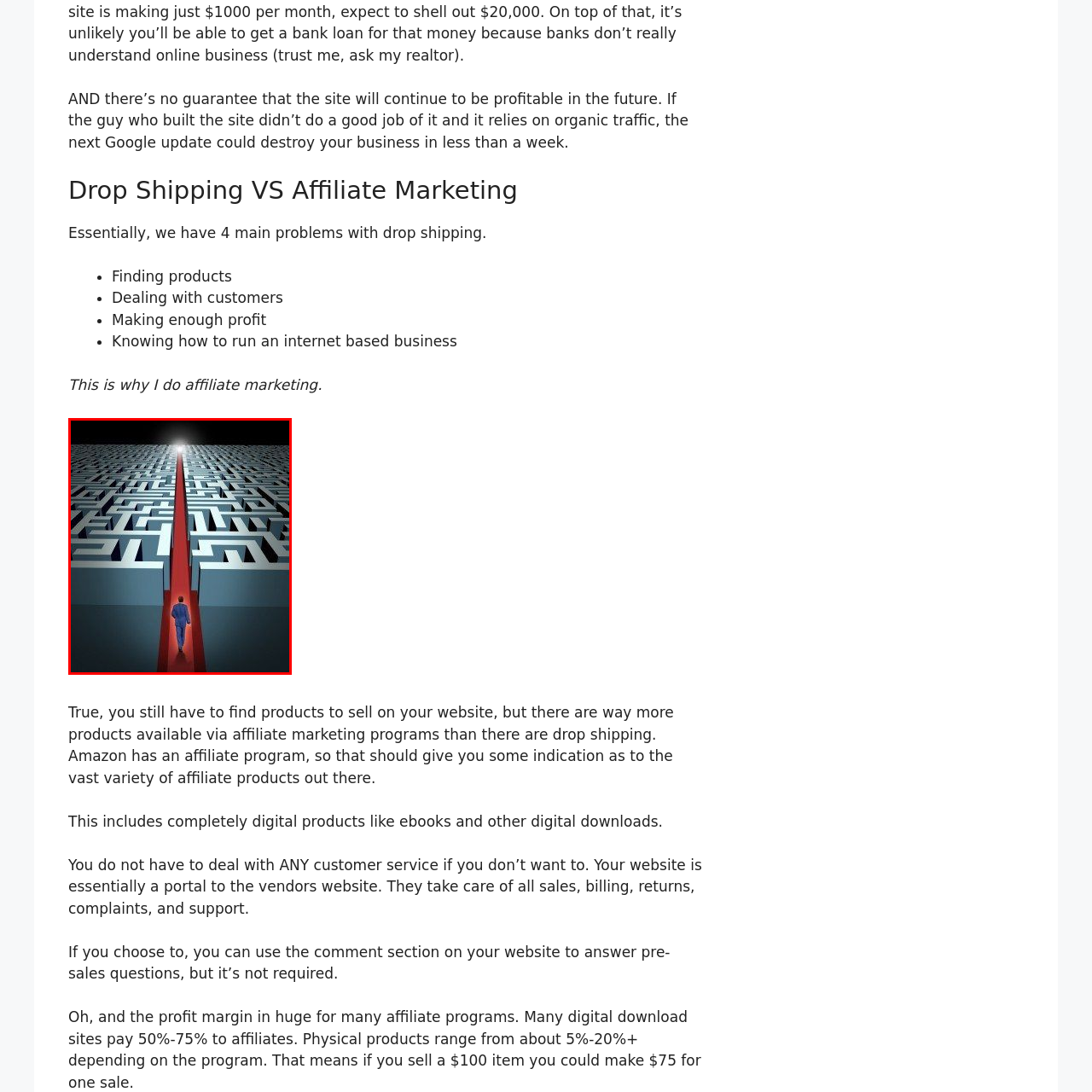Provide a thorough description of the image enclosed within the red border.

The image depicts a person walking through a maze, illustrated with a clear red path that cuts through dense, towering walls of the maze. The maze symbolizes the complexities and challenges faced in navigating business strategies, particularly in areas like affiliate marketing and drop shipping. As the figure progresses towards a bright light in the distance, it represents the potential for success and clarity amid confusion and obstacles. This visual metaphor underscores the importance of choosing the right approach to online business ventures, highlighting how affiliate marketing may offer more accessible pathways compared to the pitfalls of drop shipping.